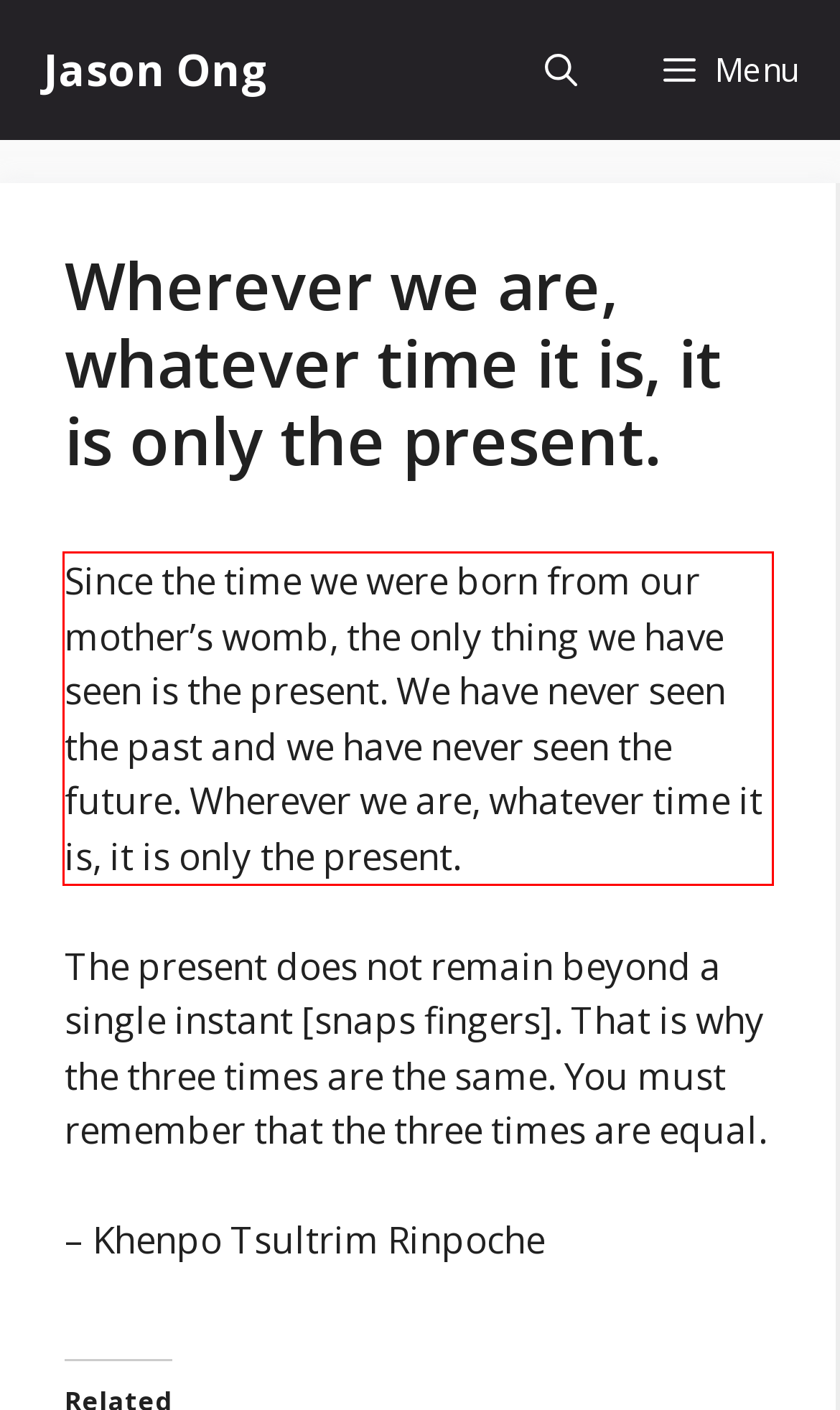Please identify and extract the text from the UI element that is surrounded by a red bounding box in the provided webpage screenshot.

Since the time we were born from our mother’s womb, the only thing we have seen is the present. We have never seen the past and we have never seen the future. Wherever we are, whatever time it is, it is only the present.